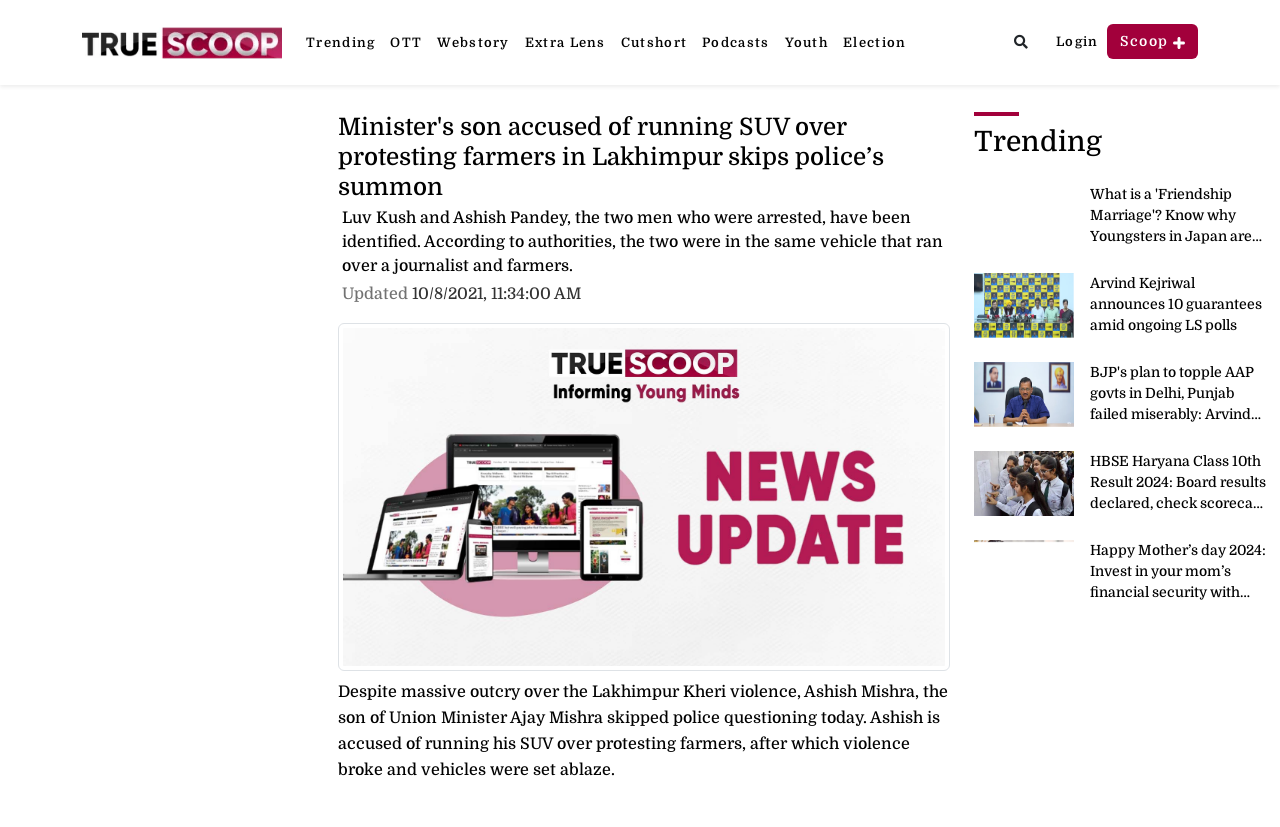Extract the bounding box coordinates for the described element: "name="text" placeholder="Your question *"". The coordinates should be represented as four float numbers between 0 and 1: [left, top, right, bottom].

None